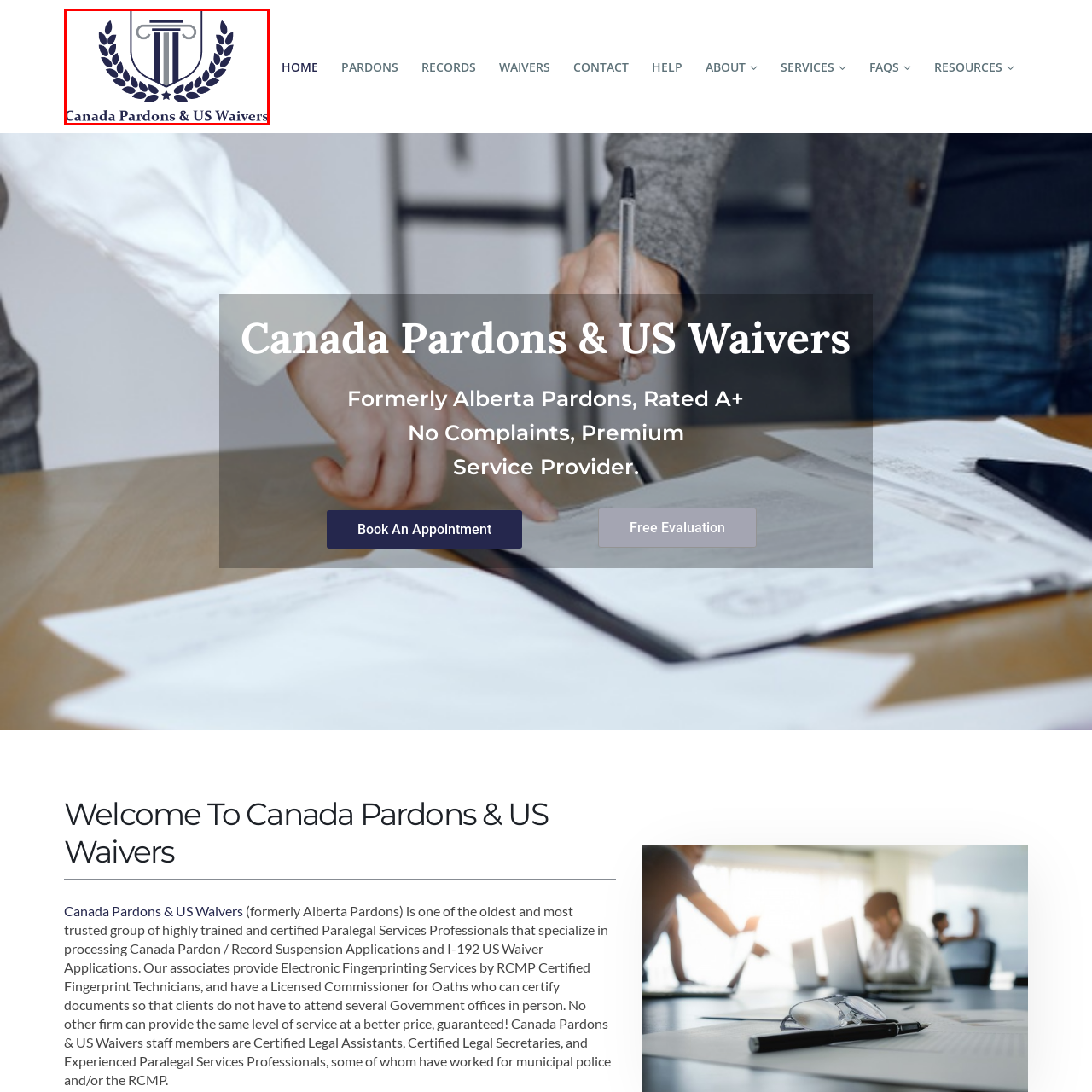Provide an extensive and detailed caption for the image section enclosed by the red boundary.

The image features the logo of "Canada Pardons & US Waivers," a service dedicated to assisting individuals with Canada Pardon and US Waiver applications. The logo is designed with an emblem that includes a stylized shield, symbolizing protection and legal support. Central to the shield is a depiction of pillars, representing strength and stability, encircled by a laurel wreath that signifies achievement and honor. Below the emblem, the text "Canada Pardons & US Waivers" is presented in a bold typeface, emphasizing the organization's commitment to providing reliable legal services. This visual identity effectively conveys professionalism and trustworthiness, aiming to instill confidence in potential clients seeking assistance with their legal matters.